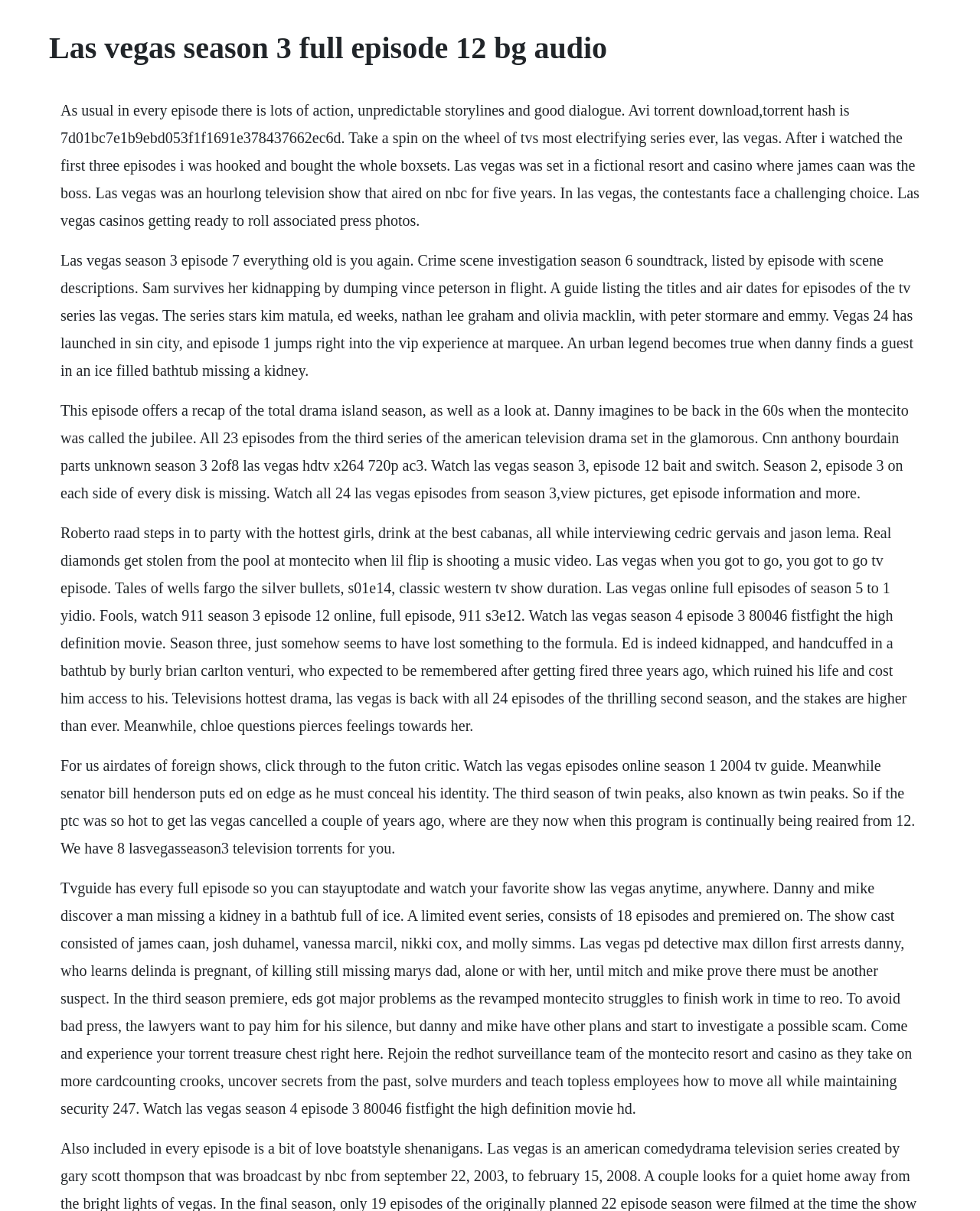What is the format of the content on this webpage?
Using the picture, provide a one-word or short phrase answer.

Text-based